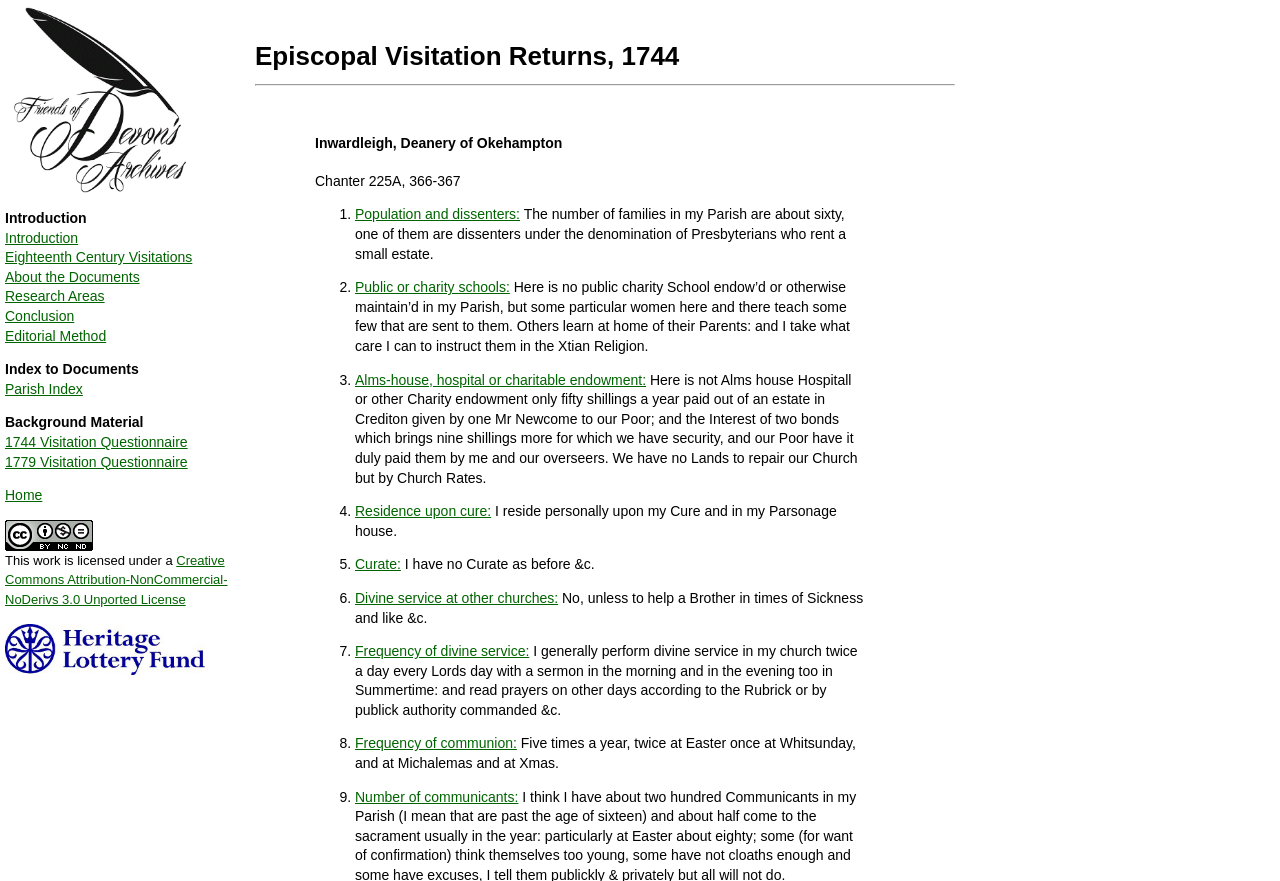What is the name of the archive?
Using the visual information, reply with a single word or short phrase.

Friends of Devon Archives